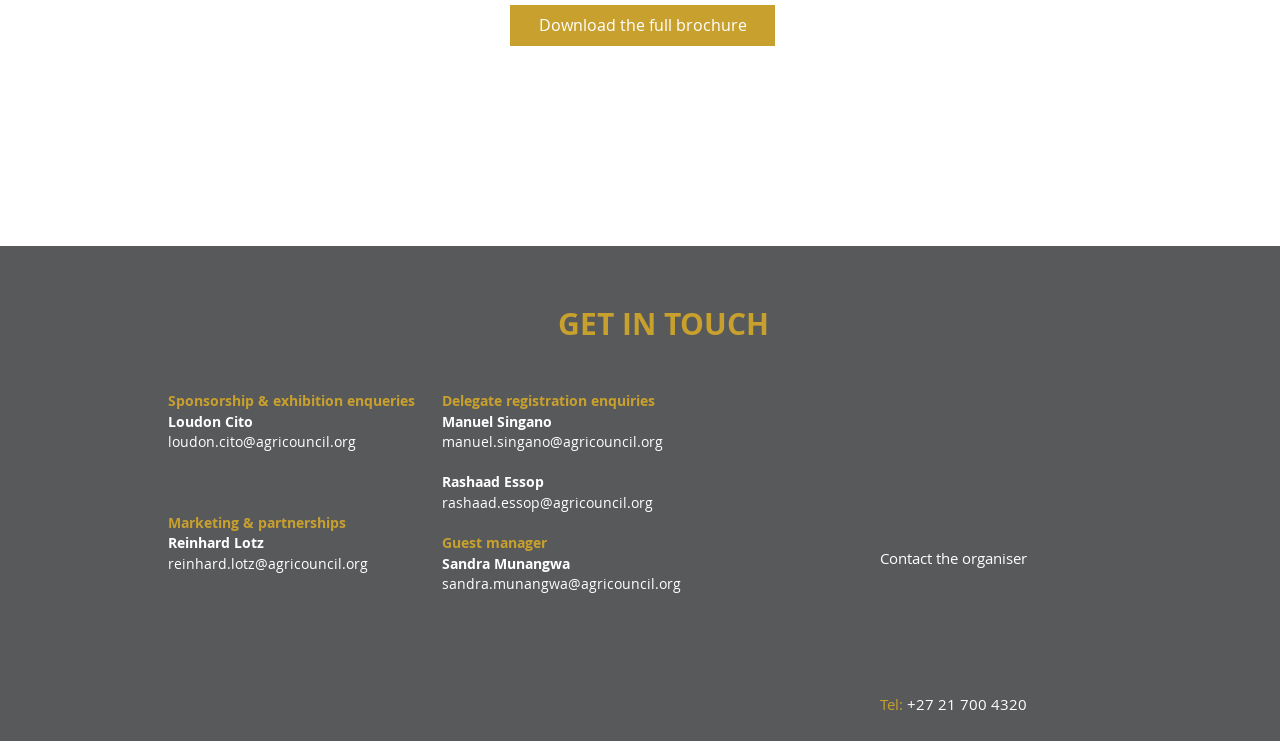Please identify the bounding box coordinates of the area I need to click to accomplish the following instruction: "Contact the organiser".

[0.688, 0.74, 0.802, 0.767]